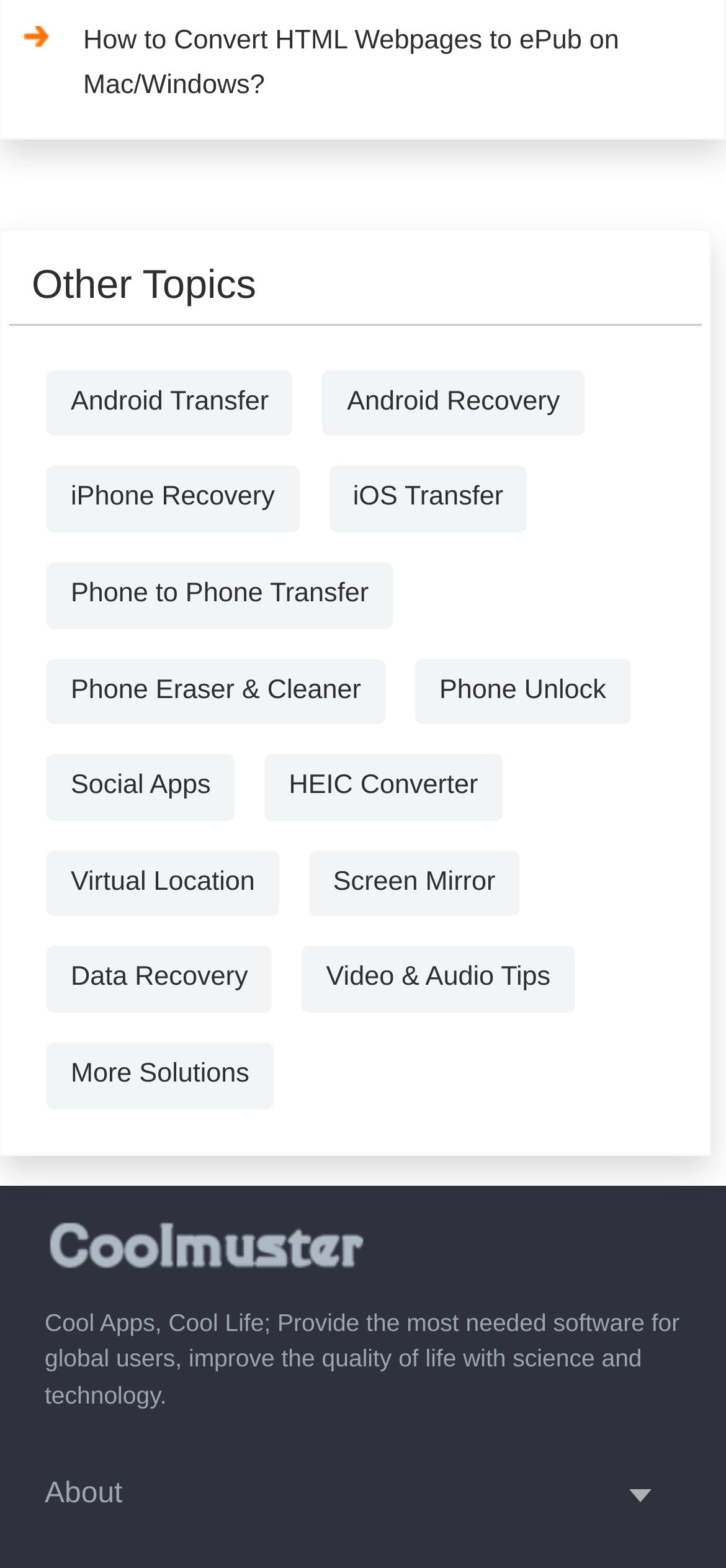Answer the following in one word or a short phrase: 
What is the company's slogan?

Cool Apps, Cool Life